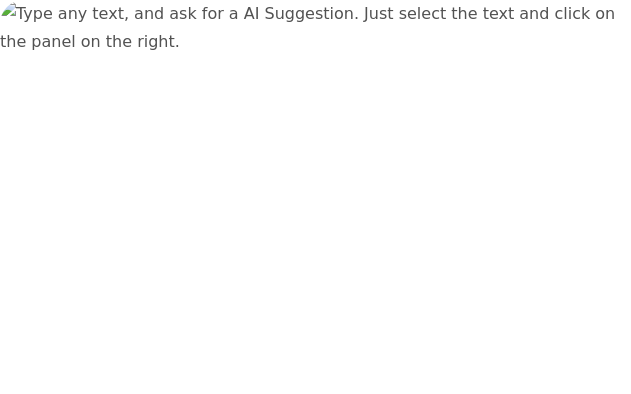How do users receive AI suggestions?
Using the visual information, answer the question in a single word or phrase.

Select text and click panel